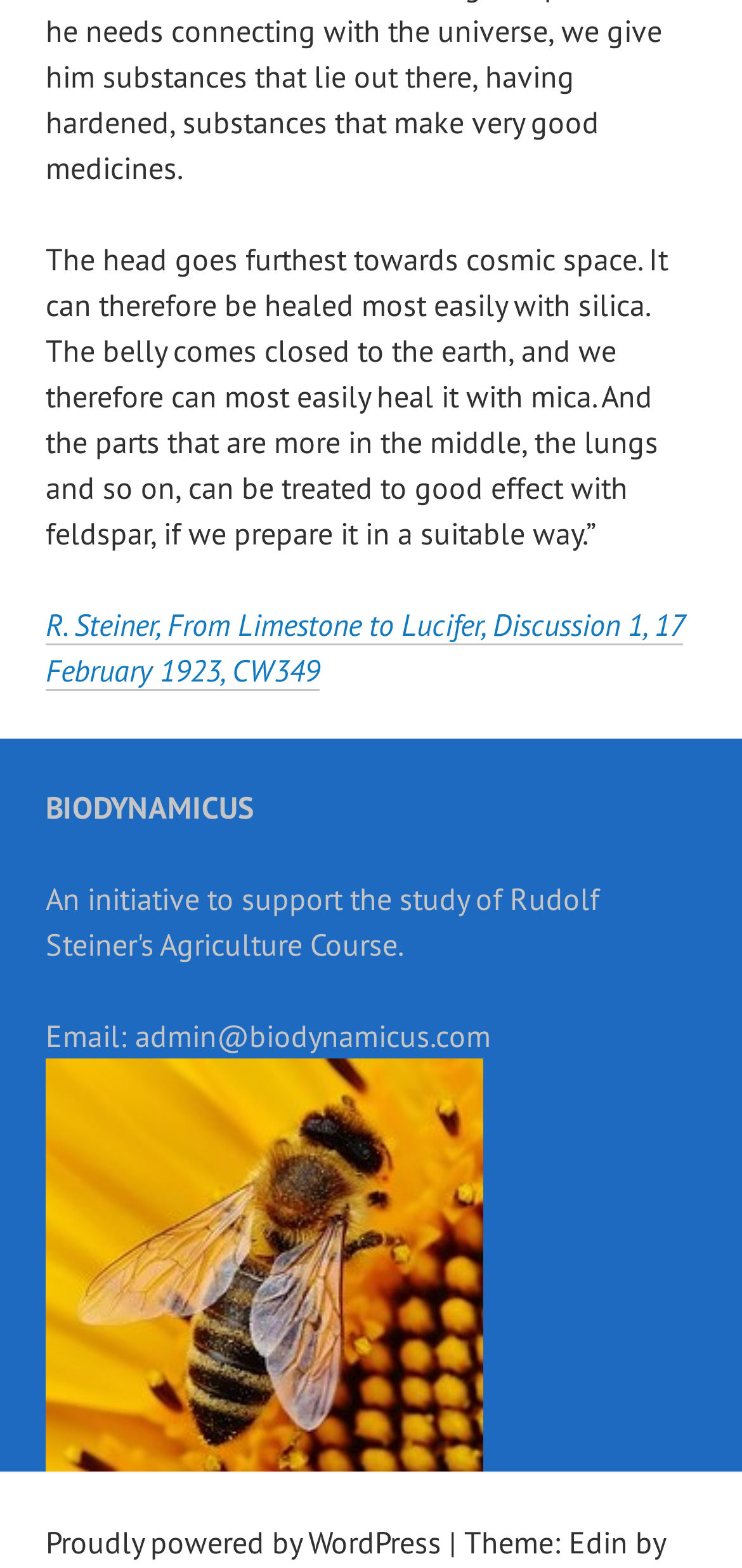Answer the following in one word or a short phrase: 
How many links are there on the webpage?

3